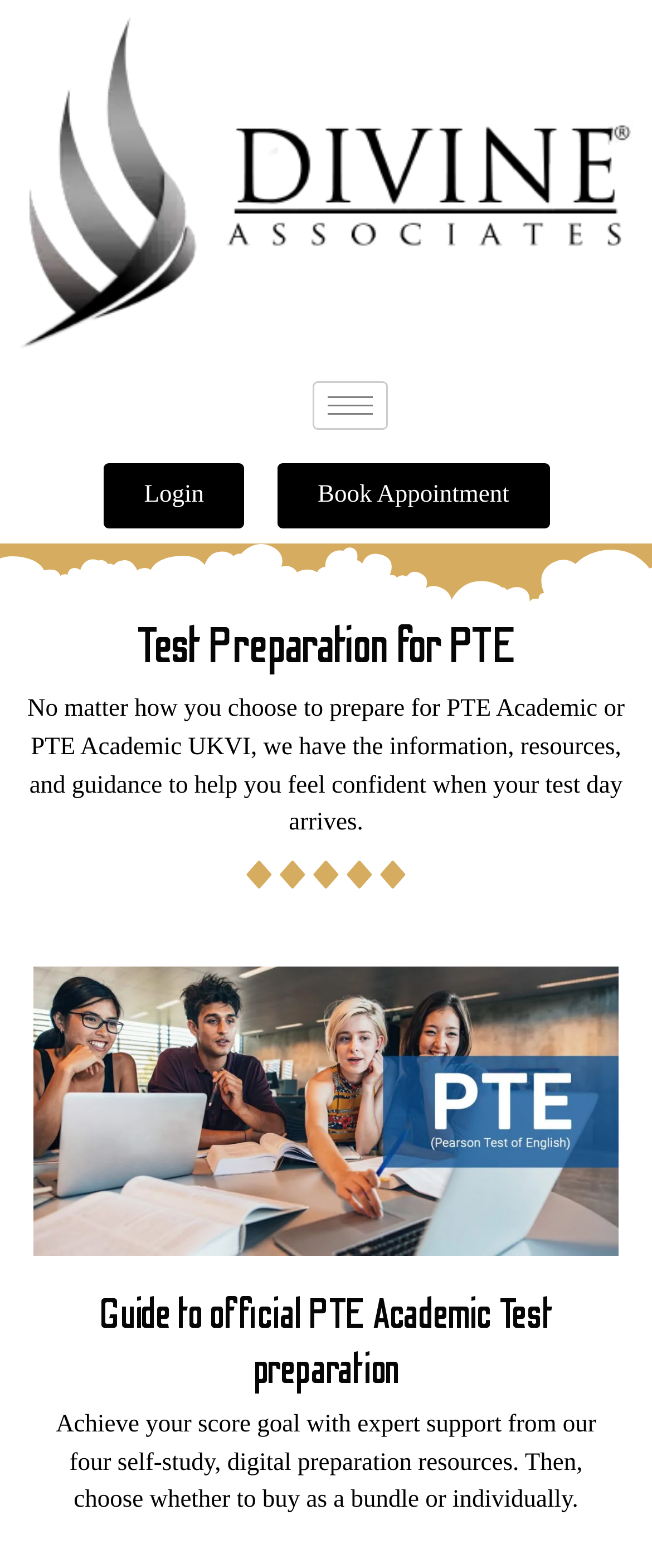Please respond in a single word or phrase: 
What is the benefit of using the resources on this webpage?

Feel confident on test day